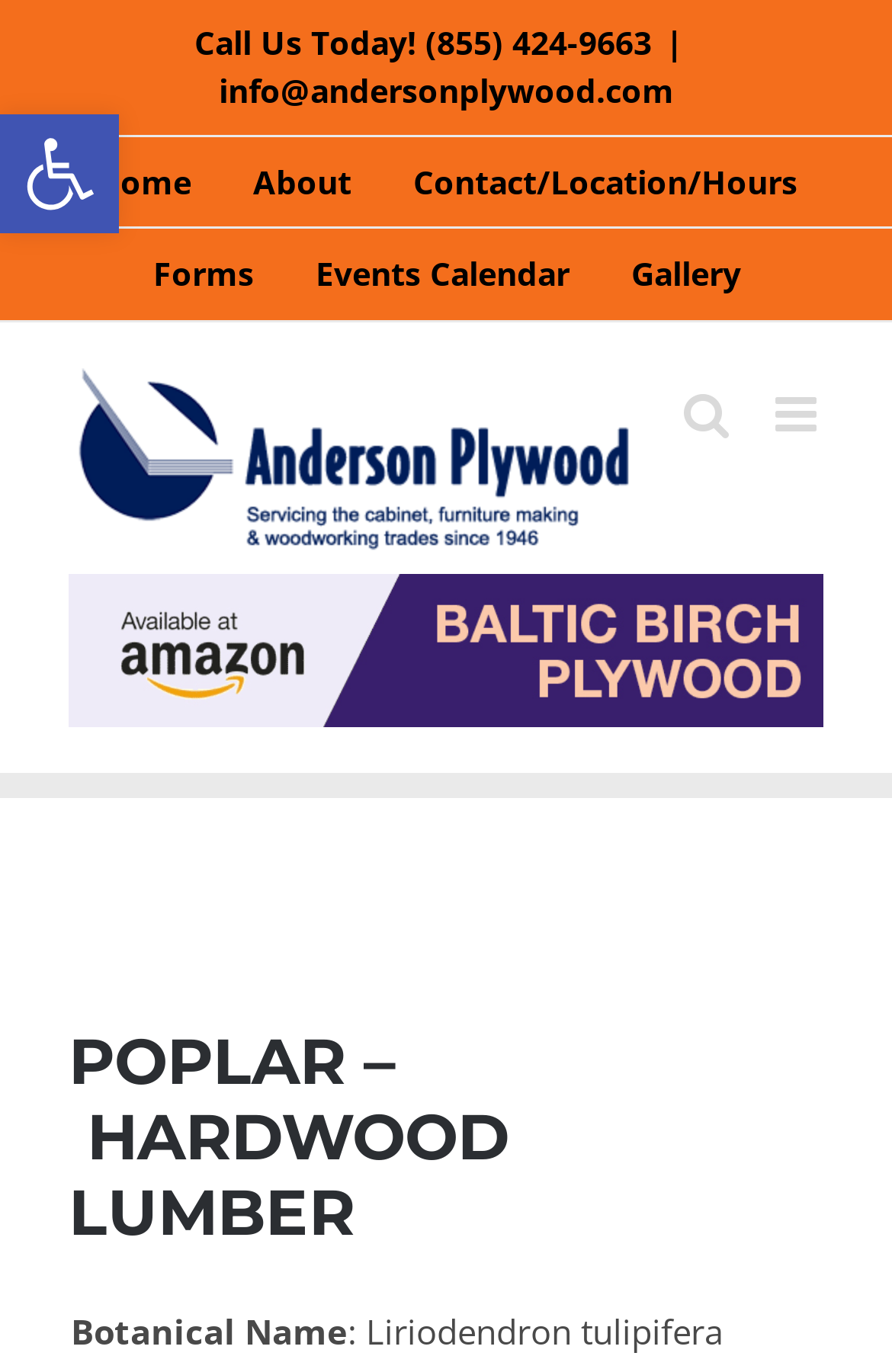Please find the bounding box for the UI element described by: "alt="Anderson Plywood Logo"".

[0.077, 0.268, 0.712, 0.401]